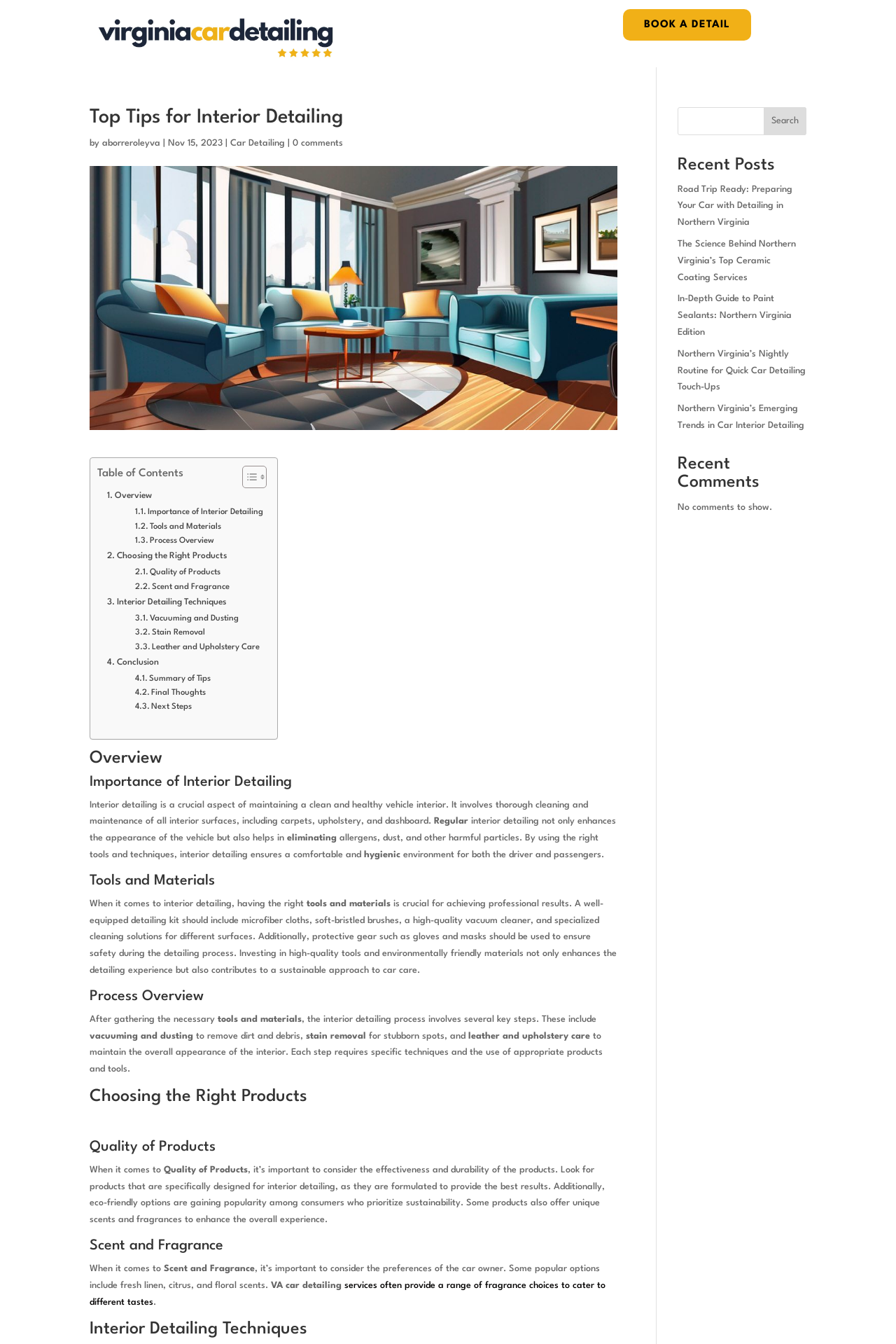Locate the bounding box coordinates of the region to be clicked to comply with the following instruction: "Click on the 'BOOK A DETAIL' link". The coordinates must be four float numbers between 0 and 1, in the form [left, top, right, bottom].

[0.695, 0.007, 0.838, 0.03]